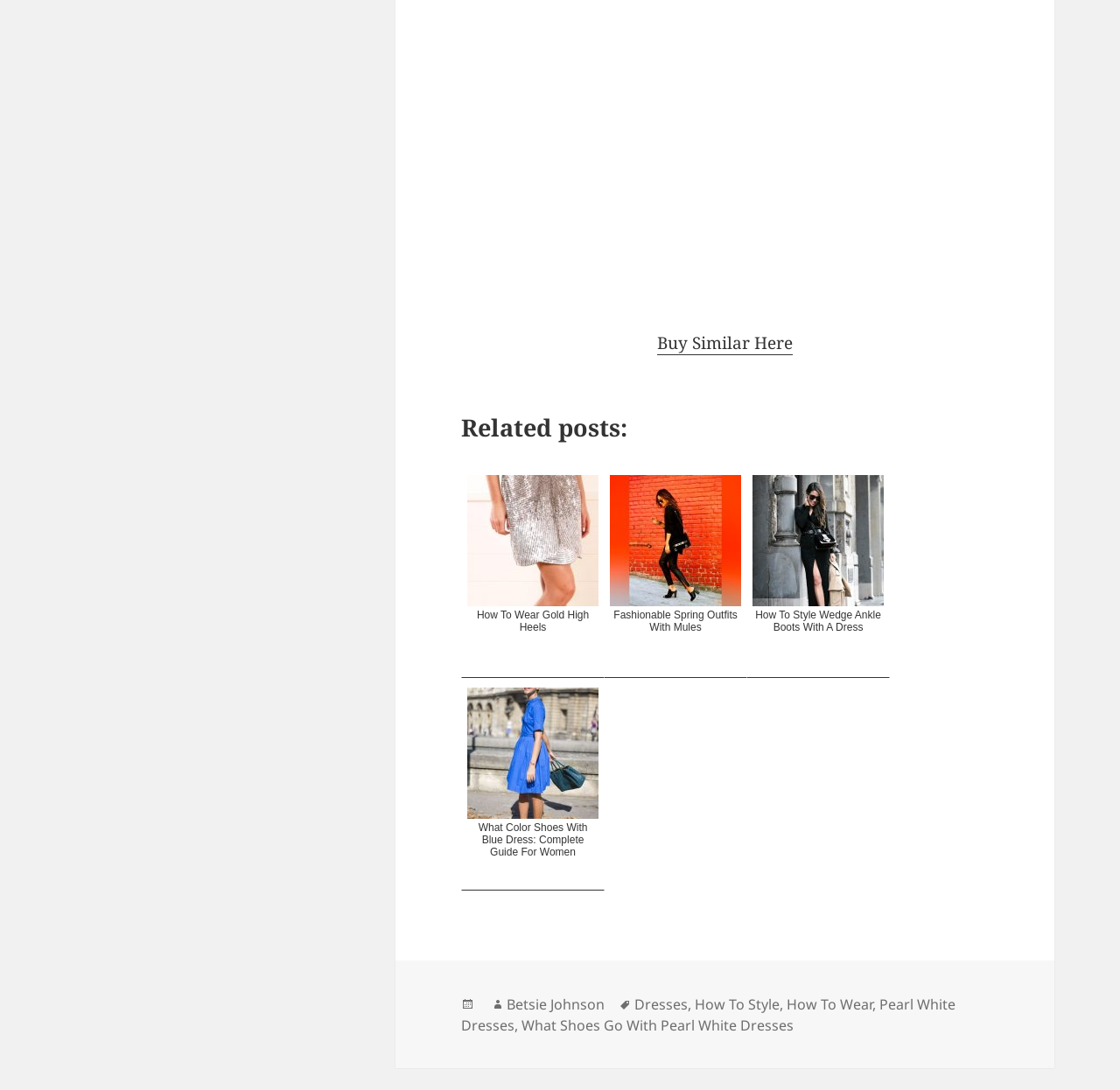Who is the author of the article?
Provide a short answer using one word or a brief phrase based on the image.

Betsie Johnson